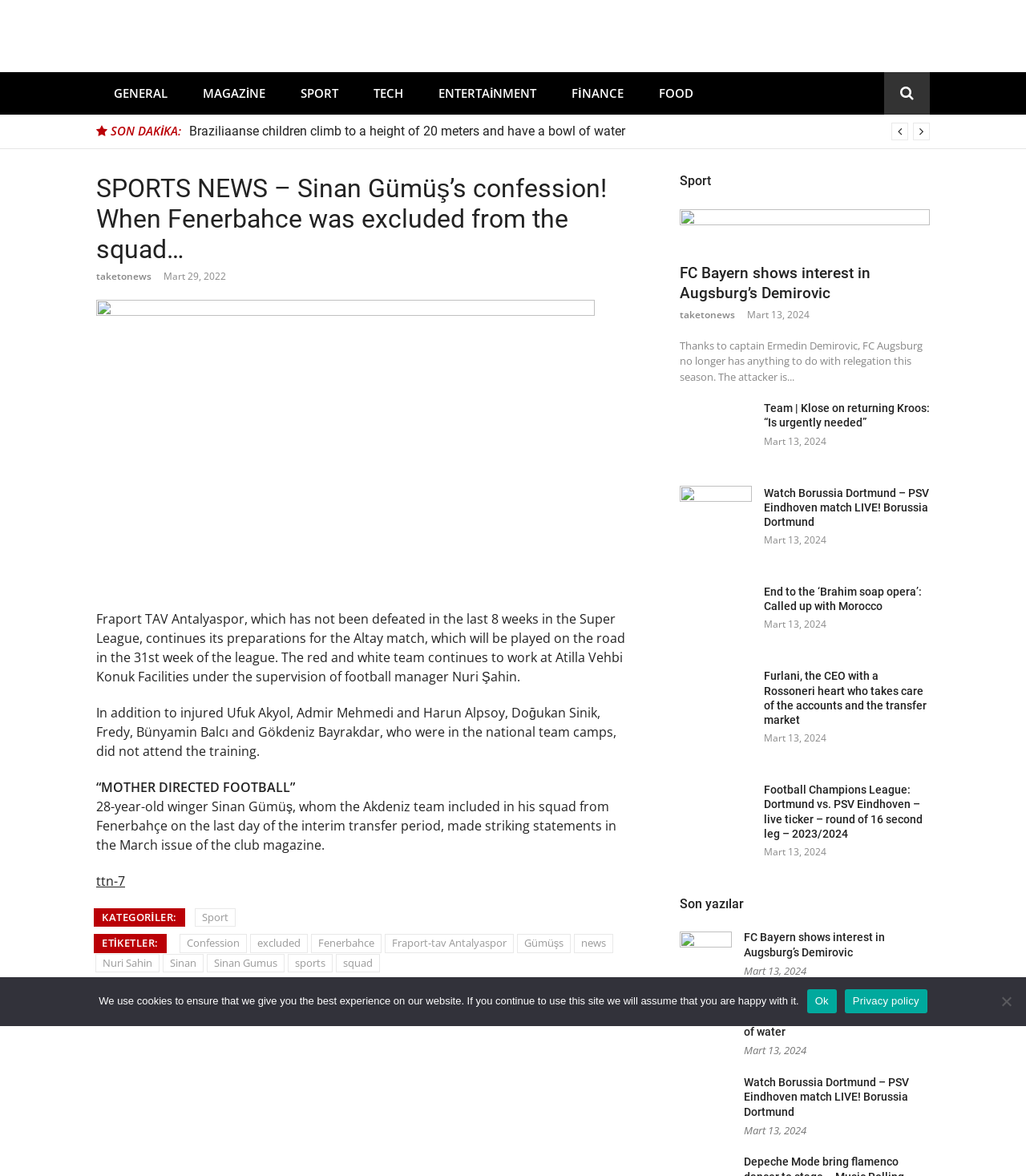Predict the bounding box coordinates of the UI element that matches this description: "Food". The coordinates should be in the format [left, top, right, bottom] with each value between 0 and 1.

[0.625, 0.061, 0.693, 0.097]